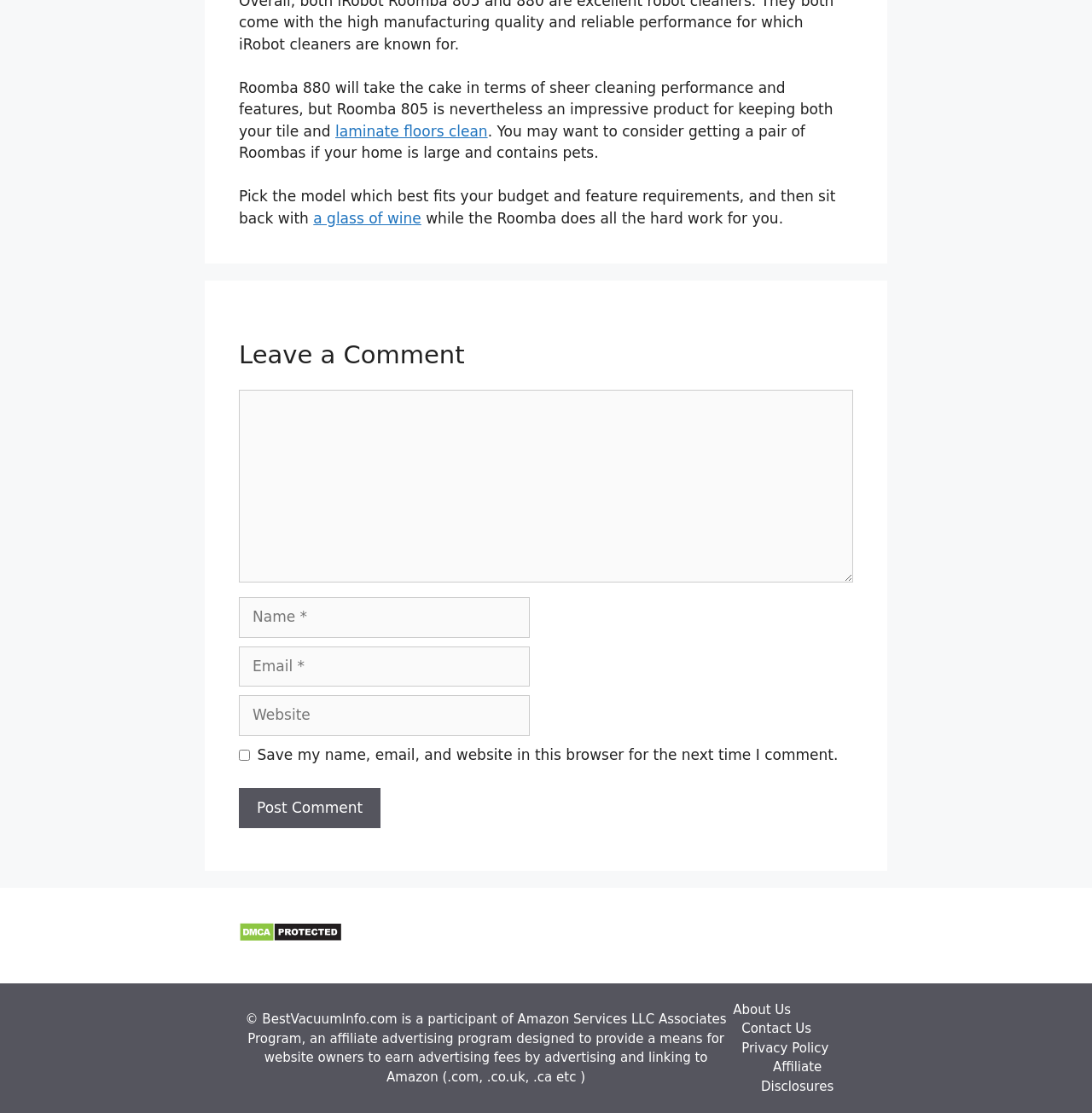What is the purpose of the comment section?
Your answer should be a single word or phrase derived from the screenshot.

Leave a comment